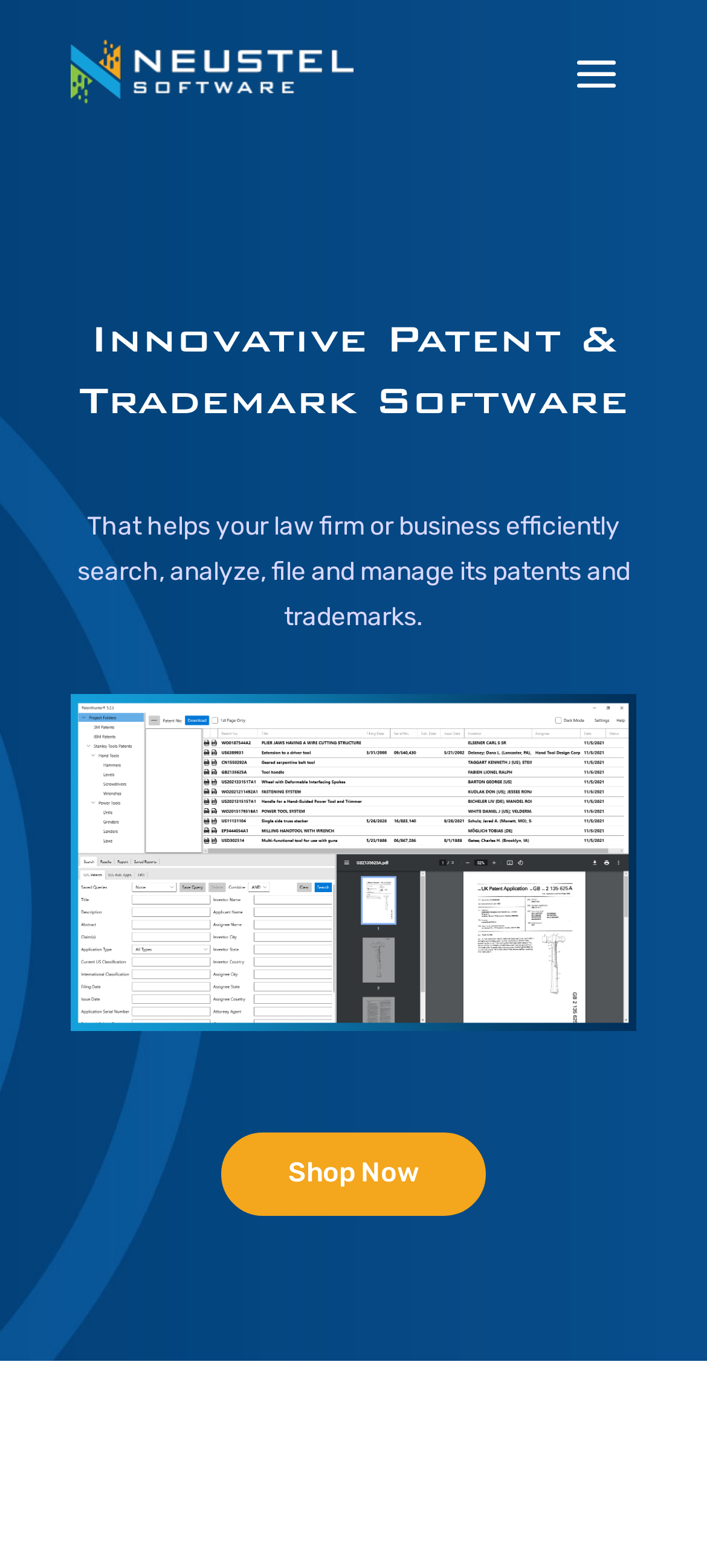Identify the bounding box coordinates of the HTML element based on this description: "Shop Now".

[0.313, 0.723, 0.687, 0.775]